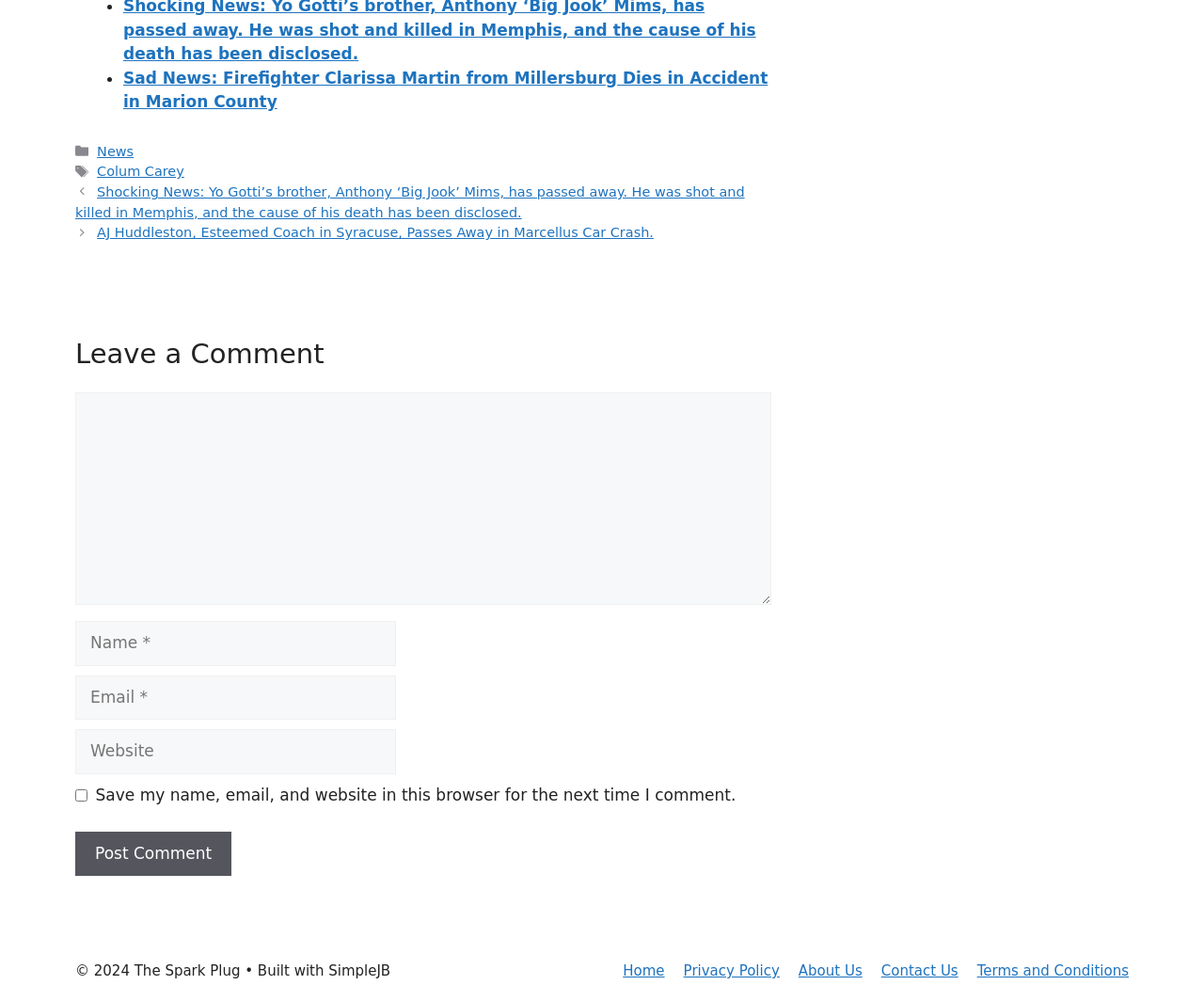Using the provided element description, identify the bounding box coordinates as (top-left x, top-left y, bottom-right x, bottom-right y). Ensure all values are between 0 and 1. Description: parent_node: Comment name="url" placeholder="Website"

[0.062, 0.729, 0.329, 0.773]